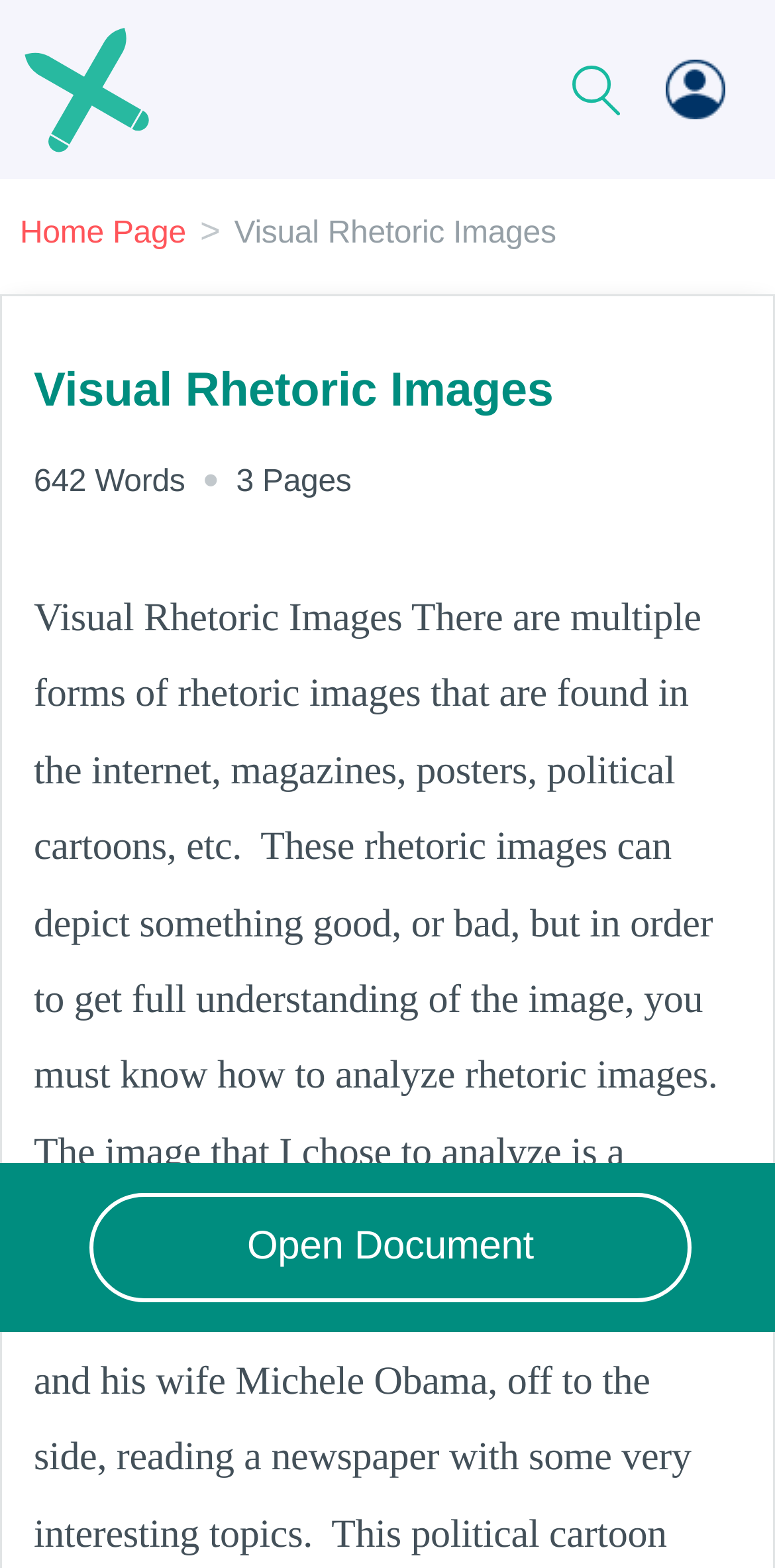Provide a brief response to the question below using one word or phrase:
What is the position of the 'Open Document' link?

Bottom center